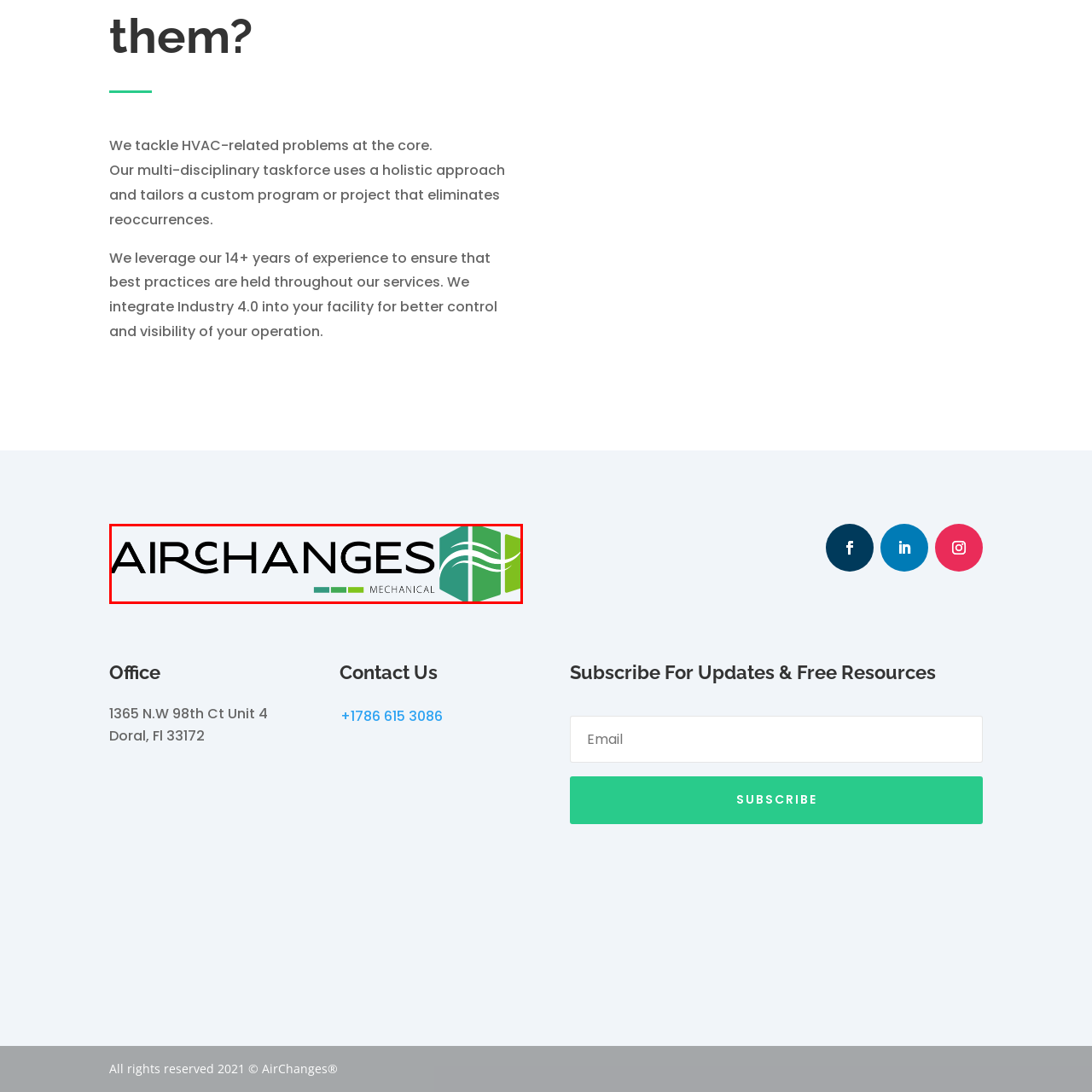Examine the content inside the red boundary in the image and give a detailed response to the following query: What do the wave patterns in the logo evoke?

The geometric logo composed of green and teal elements is integrated with subtle wave patterns that evoke airflow or ventilation, reinforcing the company's commitment to HVAC solutions.